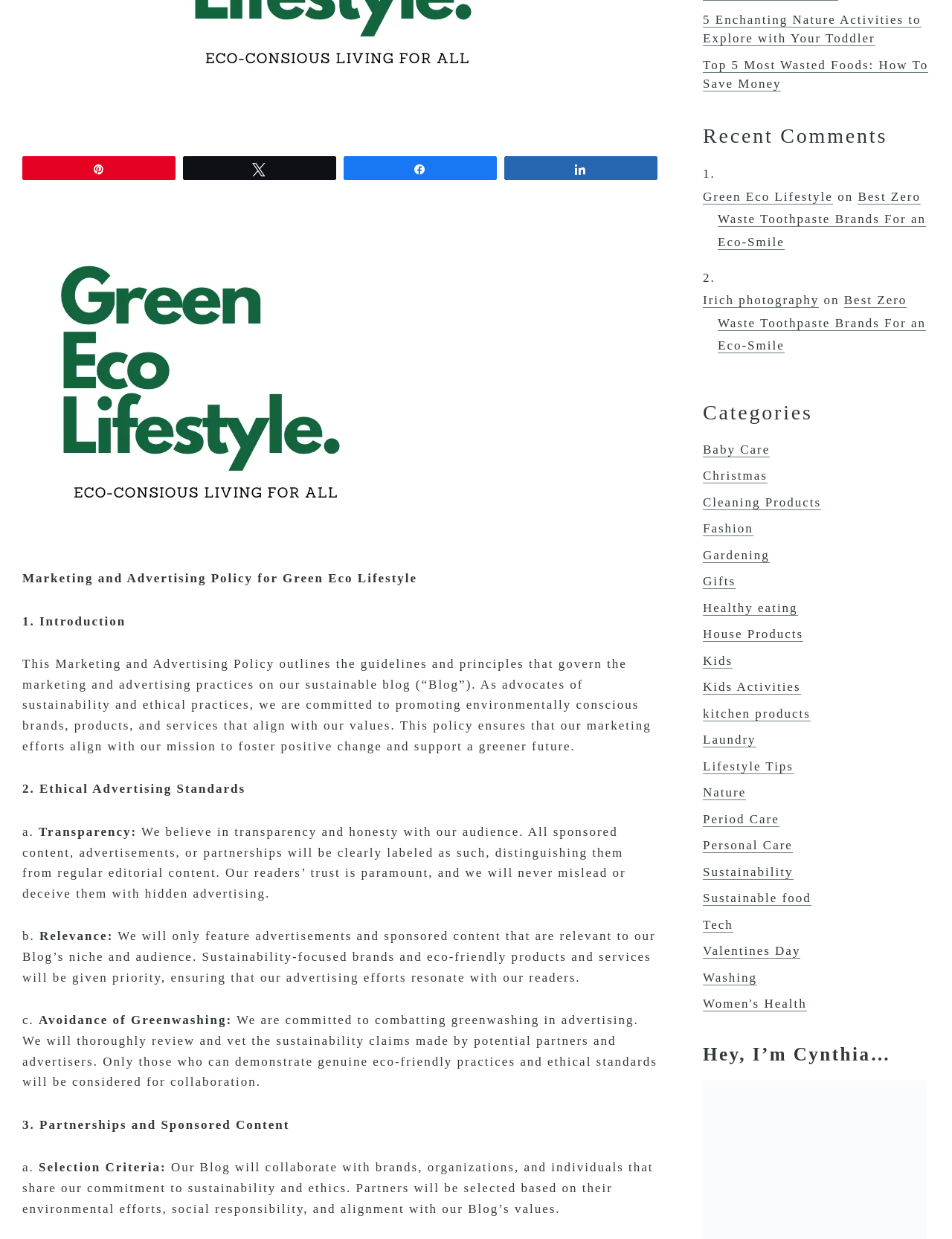Given the element description "Sustainable food" in the screenshot, predict the bounding box coordinates of that UI element.

[0.738, 0.719, 0.852, 0.731]